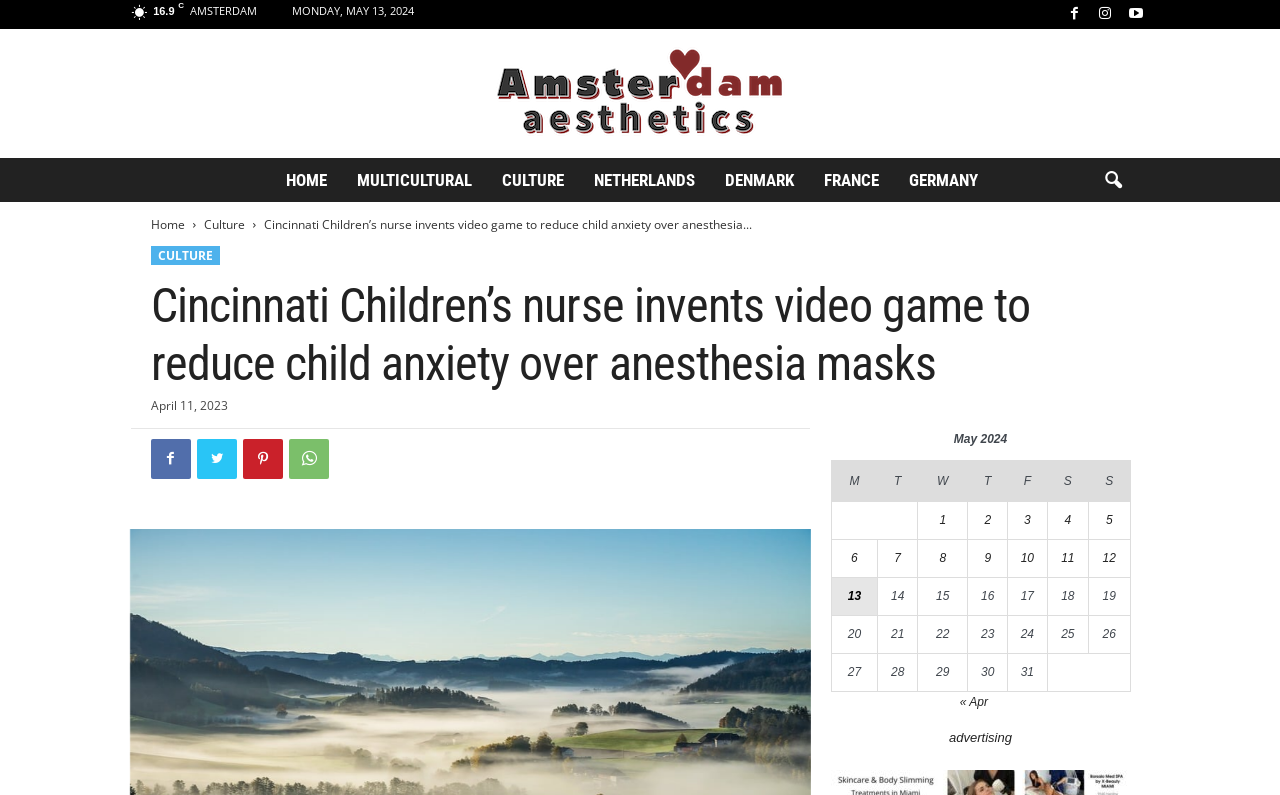Provide an in-depth caption for the webpage.

This webpage appears to be a news article or blog post from Amsterdam Aesthetics. At the top of the page, there is a large image that spans the entire width of the page. Below the image, there is a layout table with several elements, including a static text element displaying the date "MONDAY, MAY 13, 2024" and three links with icons.

To the left of the page, there is a navigation menu with links to various sections, including "HOME", "MULTICULTURAL", "CULTURE", and others. Below the navigation menu, there is a search icon button.

The main content of the page is a news article with the title "Cincinnati Children’s nurse invents video game to reduce child anxiety over anesthesia masks". The article is displayed in a header element, and below the title, there is a time element displaying the date "April 11, 2023". The article text is displayed in a static text element.

To the right of the article, there is a table displaying a calendar for May 2024. The table has seven columns, one for each day of the week, and multiple rows displaying the dates of the month. Each cell in the table contains a link to a post published on that date.

Overall, the page has a clean and organized layout, with a clear hierarchy of elements and a focus on the main article content.